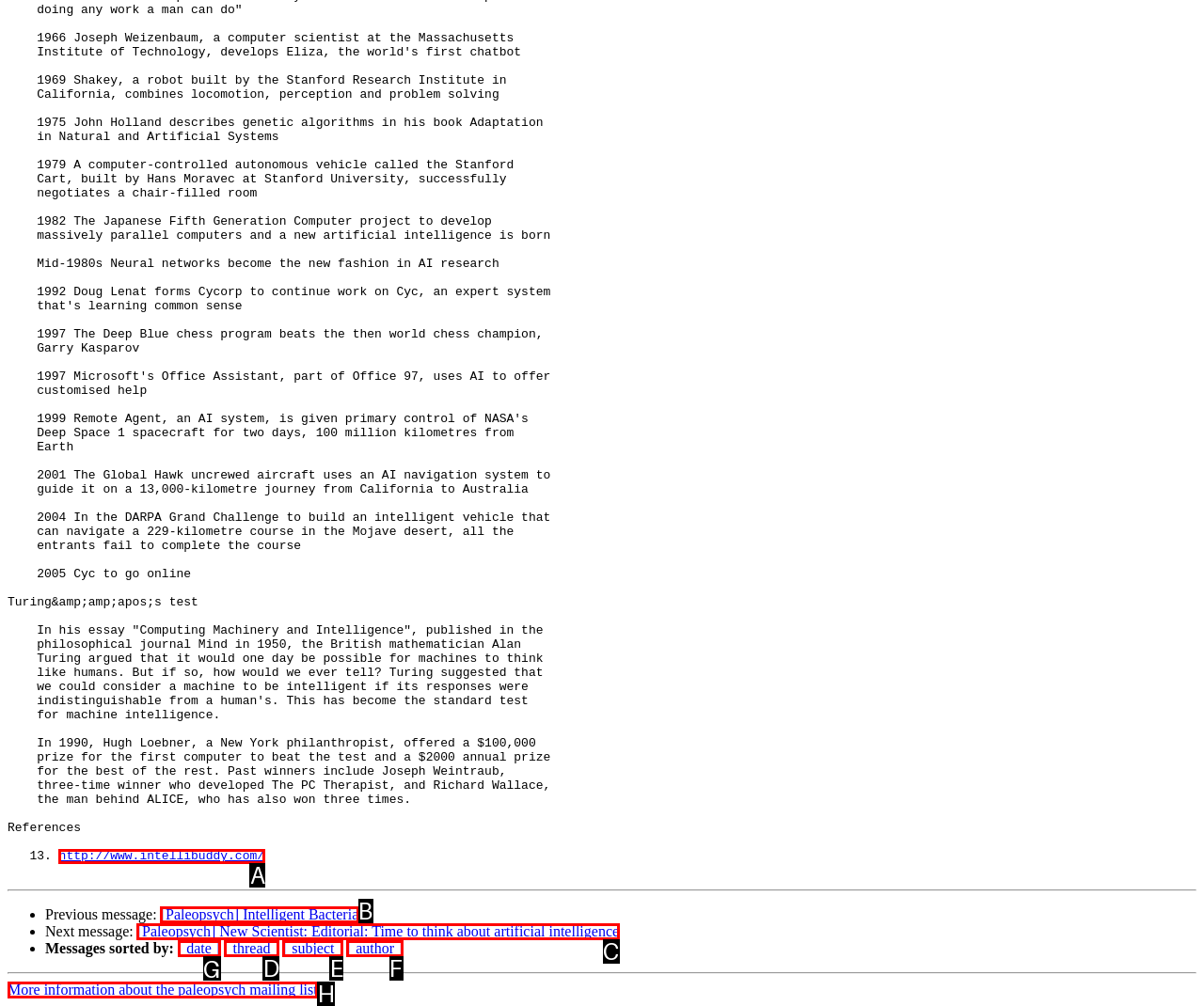Tell me which UI element to click to fulfill the given task: Sort messages by date. Respond with the letter of the correct option directly.

G